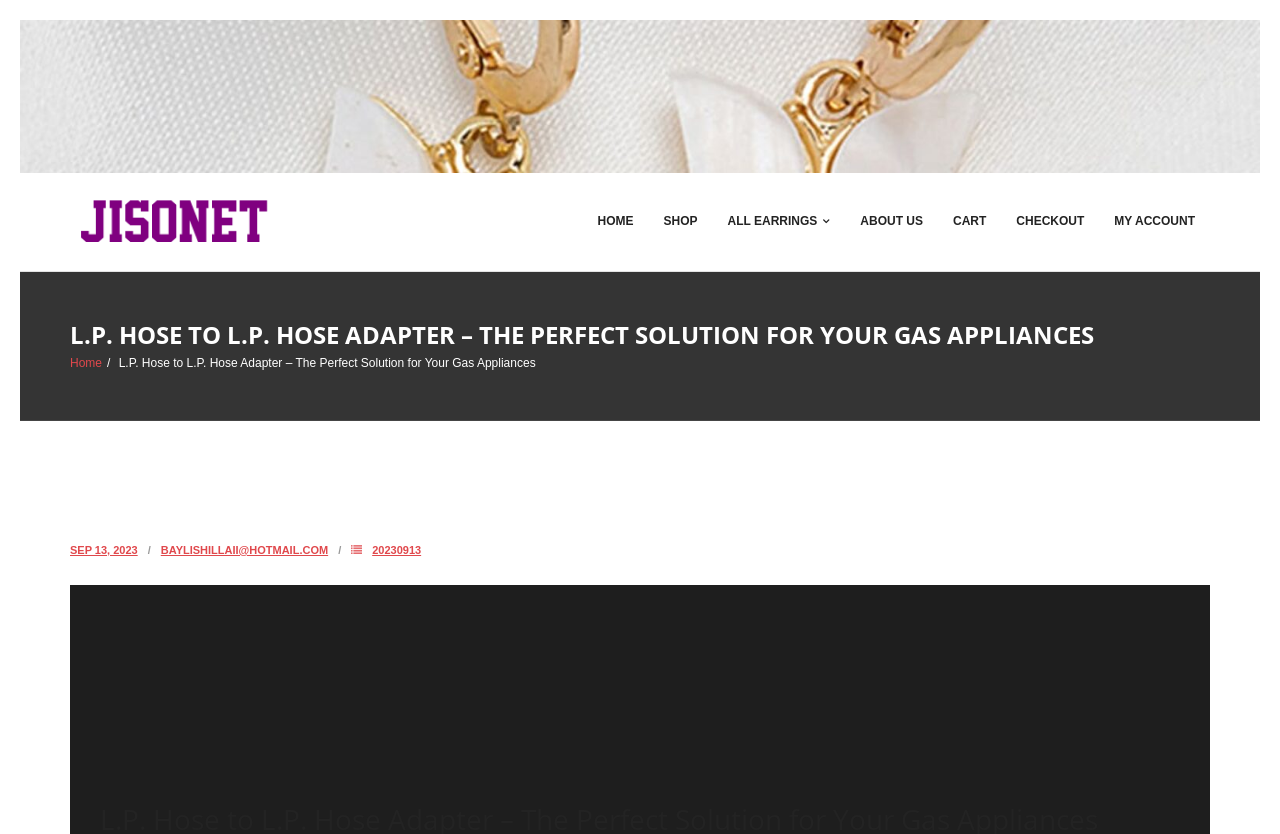Could you provide the bounding box coordinates for the portion of the screen to click to complete this instruction: "check my account"?

[0.859, 0.208, 0.945, 0.325]